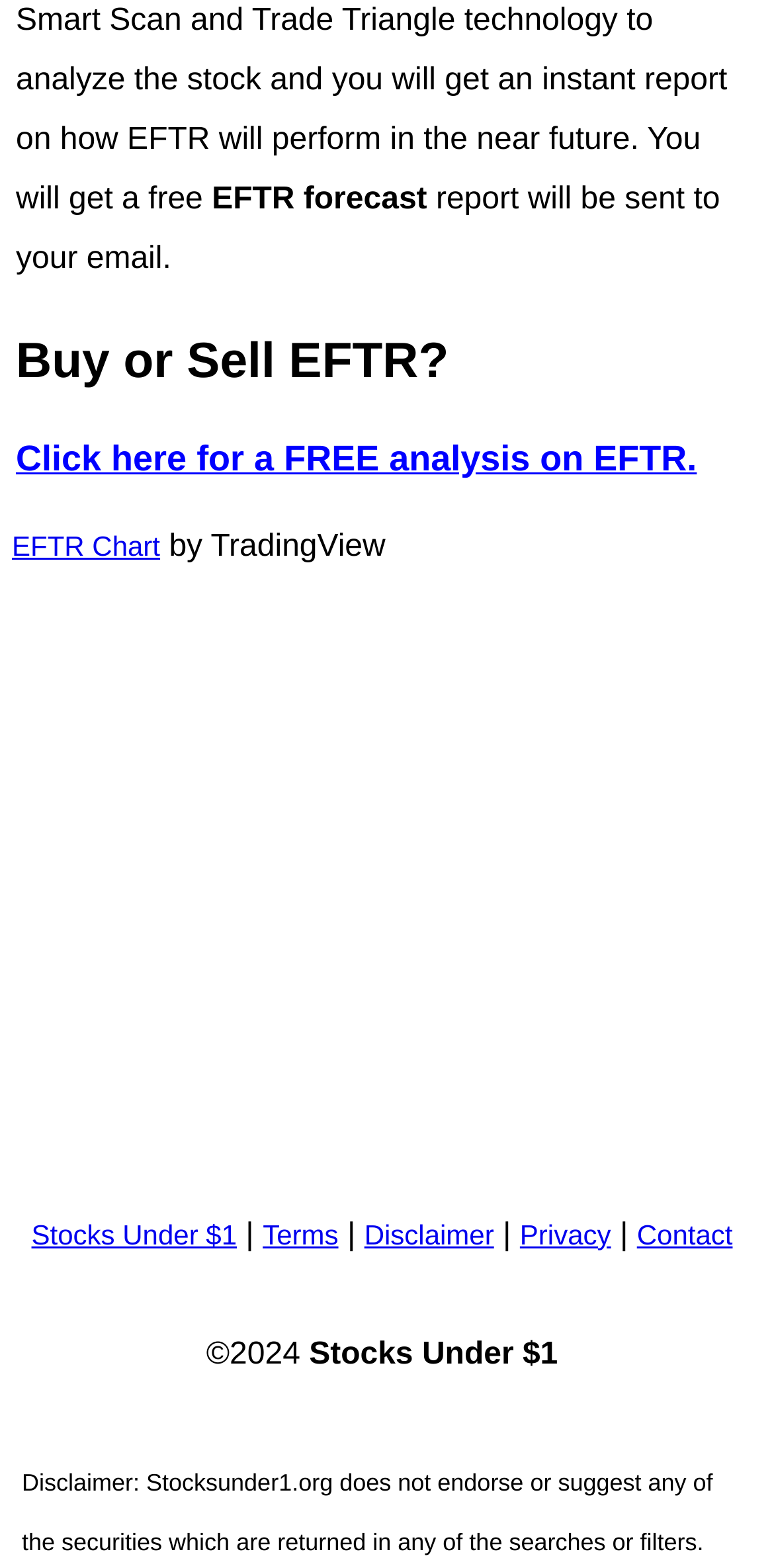What is the name of the chart shown on the webpage?
Please answer the question with a detailed response using the information from the screenshot.

The webpage has a link 'EFTR Chart' within a table cell with the text 'EFTR Chart by TradingView', indicating that the chart shown on the webpage is the EFTR Chart.